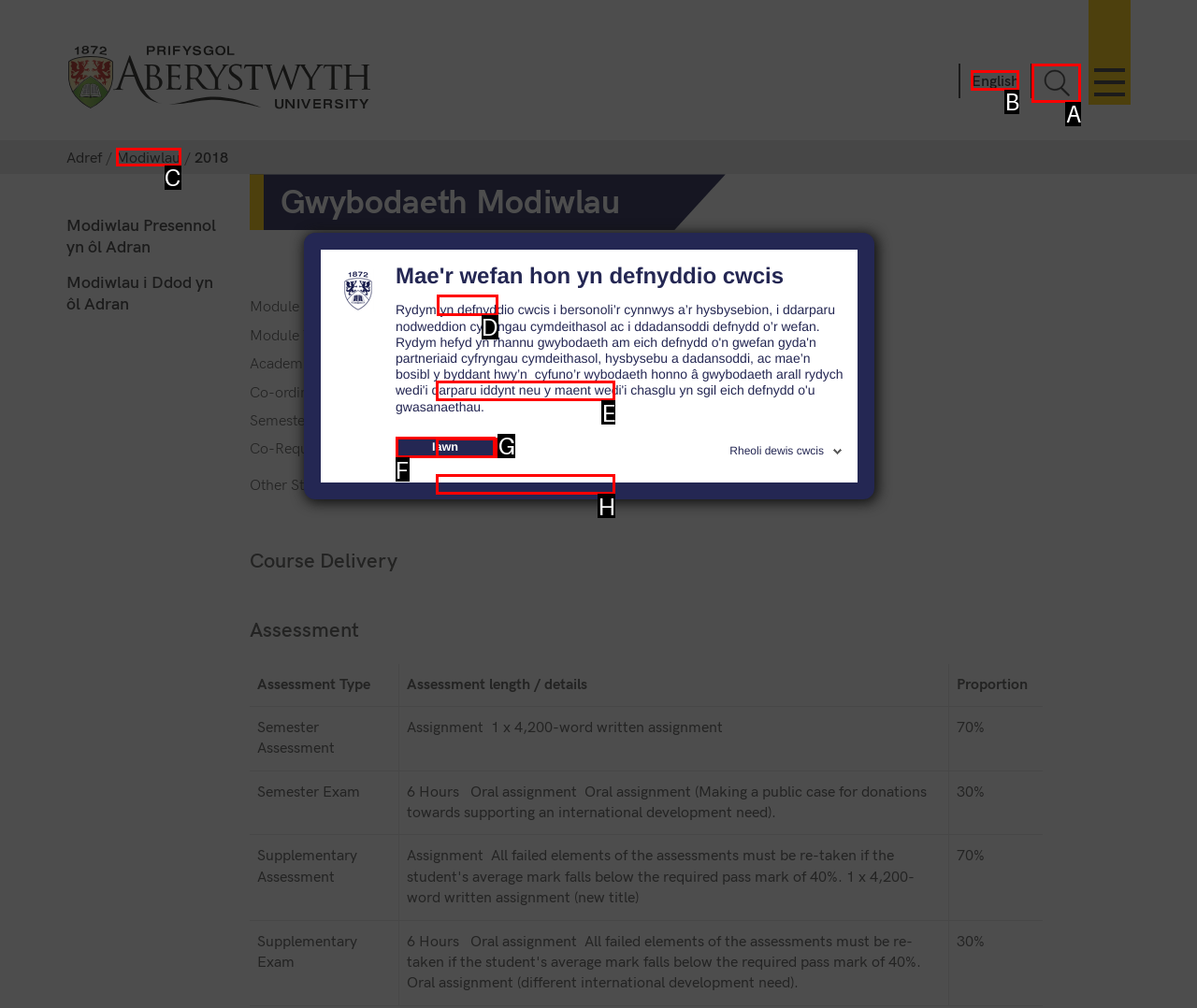Determine which letter corresponds to the UI element to click for this task: View module information for ED34120
Respond with the letter from the available options.

D